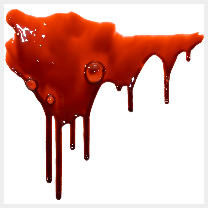Describe all elements and aspects of the image.

This image depicts a vivid simulation of blood dripping, emphasizing the urgency and gravity associated with traumatic injuries in pets. The color and texture convey a realistic representation of bleeding, serving as a visual reminder of the importance of first aid knowledge for pet owners. The accompanying text beneath highlights a critical point: knowing how to manage severe bleeding in animals can be life-saving, particularly in emergencies where quick action is necessary. The message reinforces that understanding proper first aid techniques is essential for any caretaker, underlining the serious consequences of untreated wounds.